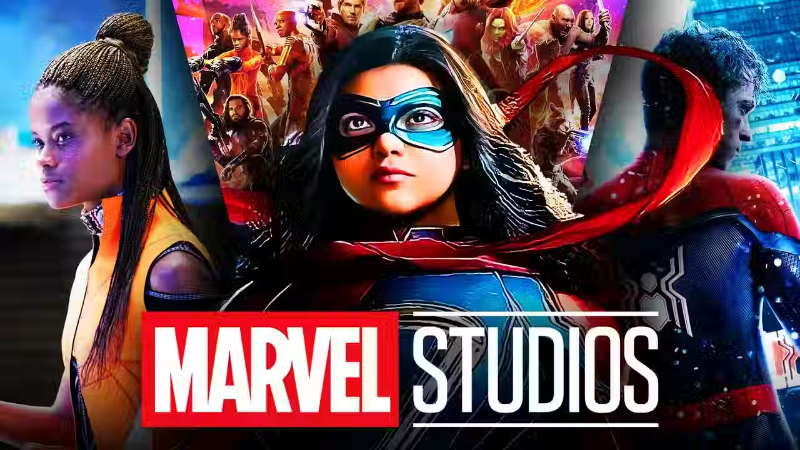Give an elaborate caption for the image.

The image showcases key characters from the Marvel Cinematic Universe, prominently featuring Ms. Marvel, portrayed by Iman Vellani. She is depicted in her vibrant superhero costume, complete with a striking blue and red palette and a signature mask, symbolizing her role as Kamala Khan. Flanking her are two other characters: on the left, a strong, poised figure representing a hero from the MCU, and on the right, another character whose attributes suggest a connection to Spider-Man. In the background, a collage of iconic Marvel heroes emphasizes the expansive universe, highlighting the interconnectedness of these characters. The bottom of the image features the bold logo of "MARVEL STUDIOS," indicating that this exciting future lies within their cinematic realm. This visual representation hints at the thrilling narratives and team-ups anticipated in future projects, especially concerning Ms. Marvel’s significance in the upcoming MCU developments.